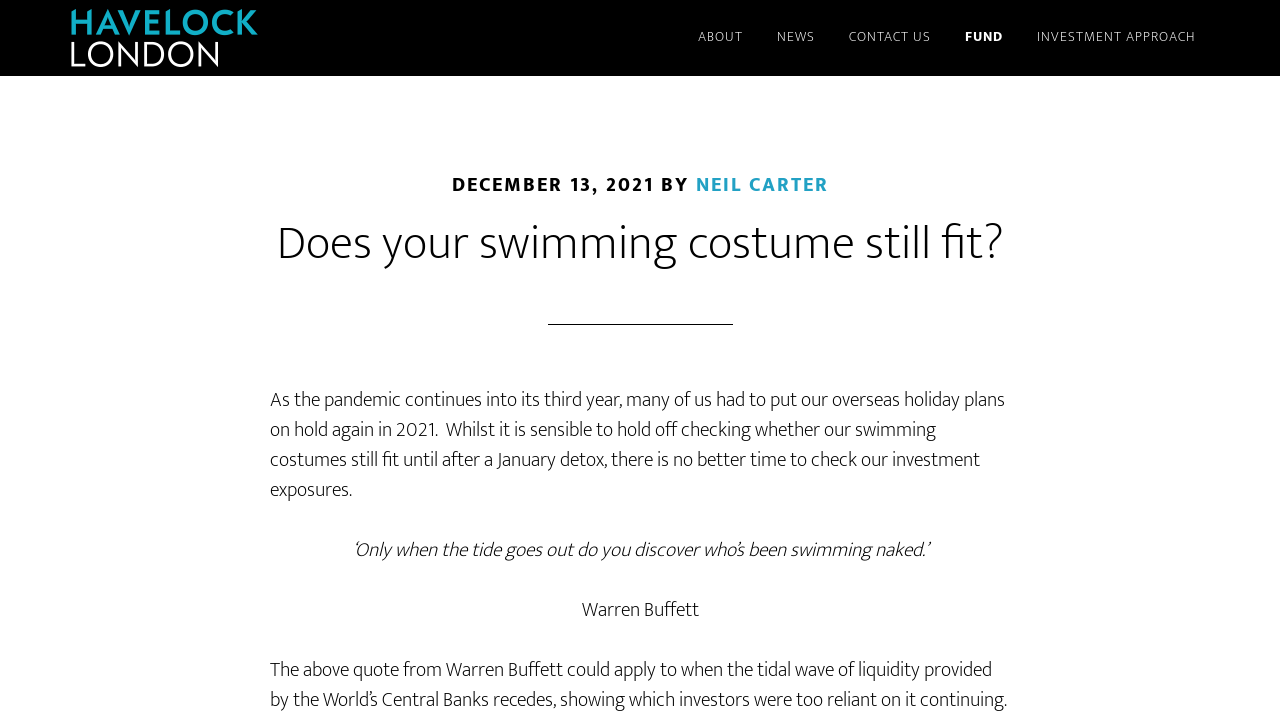Provide a one-word or brief phrase answer to the question:
What is the name of the website?

Havelock London